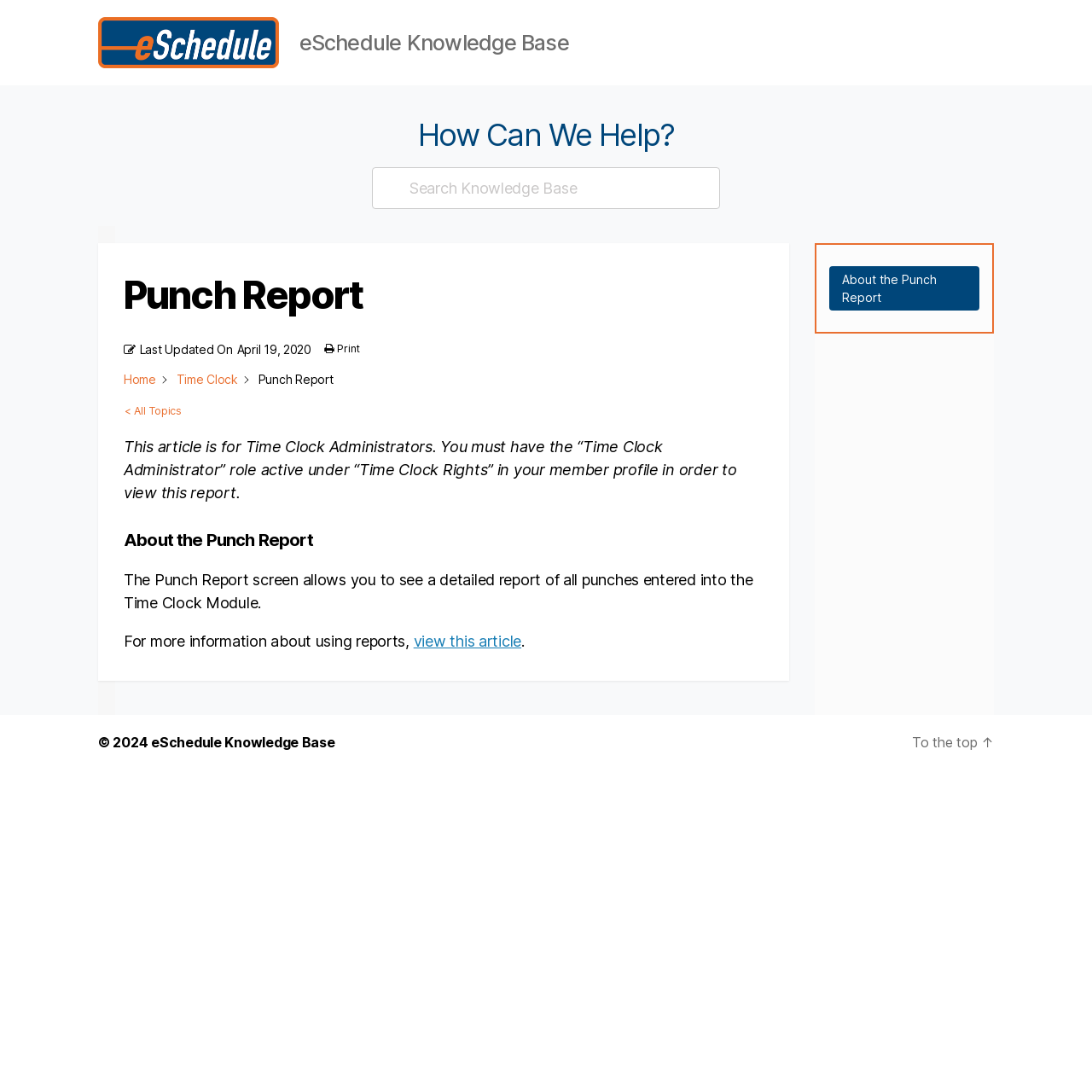Provide a thorough description of this webpage.

The webpage is a knowledge base article titled "Punch Report" from eSchedule. At the top left, there is a link to "EMS eSchedule" accompanied by an image, and next to it is the text "eSchedule Knowledge Base". Below this, there is a heading "How Can We Help?" and a search bar with a placeholder text "Search Knowledge Base".

The main content of the article is divided into sections. The first section has a heading "Punch Report" and provides information about the report, including the last updated date, April 19, 2020. There are also links to "Home" and "Time Clock" on the same line. Below this, there is a paragraph of text explaining that the article is for Time Clock Administrators and provides a brief description of the Punch Report.

The next section has a heading "About the Punch Report" and provides more detailed information about the report. There is also a link to another article for more information about using reports.

At the bottom of the page, there is a link to scroll back to the top and a copyright notice "© 2024" with a link to the eSchedule Knowledge Base.